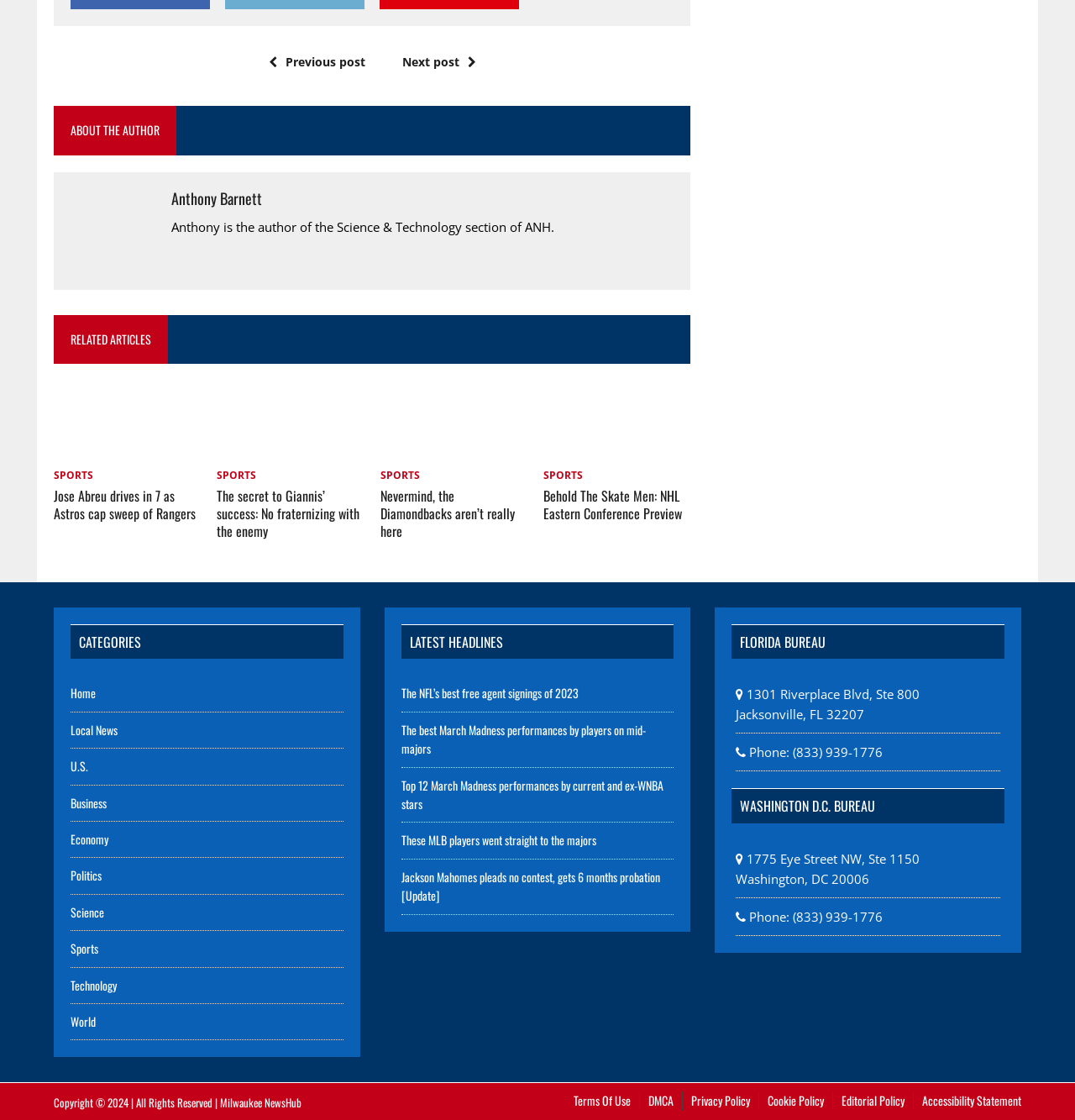What is the author's name?
Using the image as a reference, answer the question with a short word or phrase.

Anthony Barnett